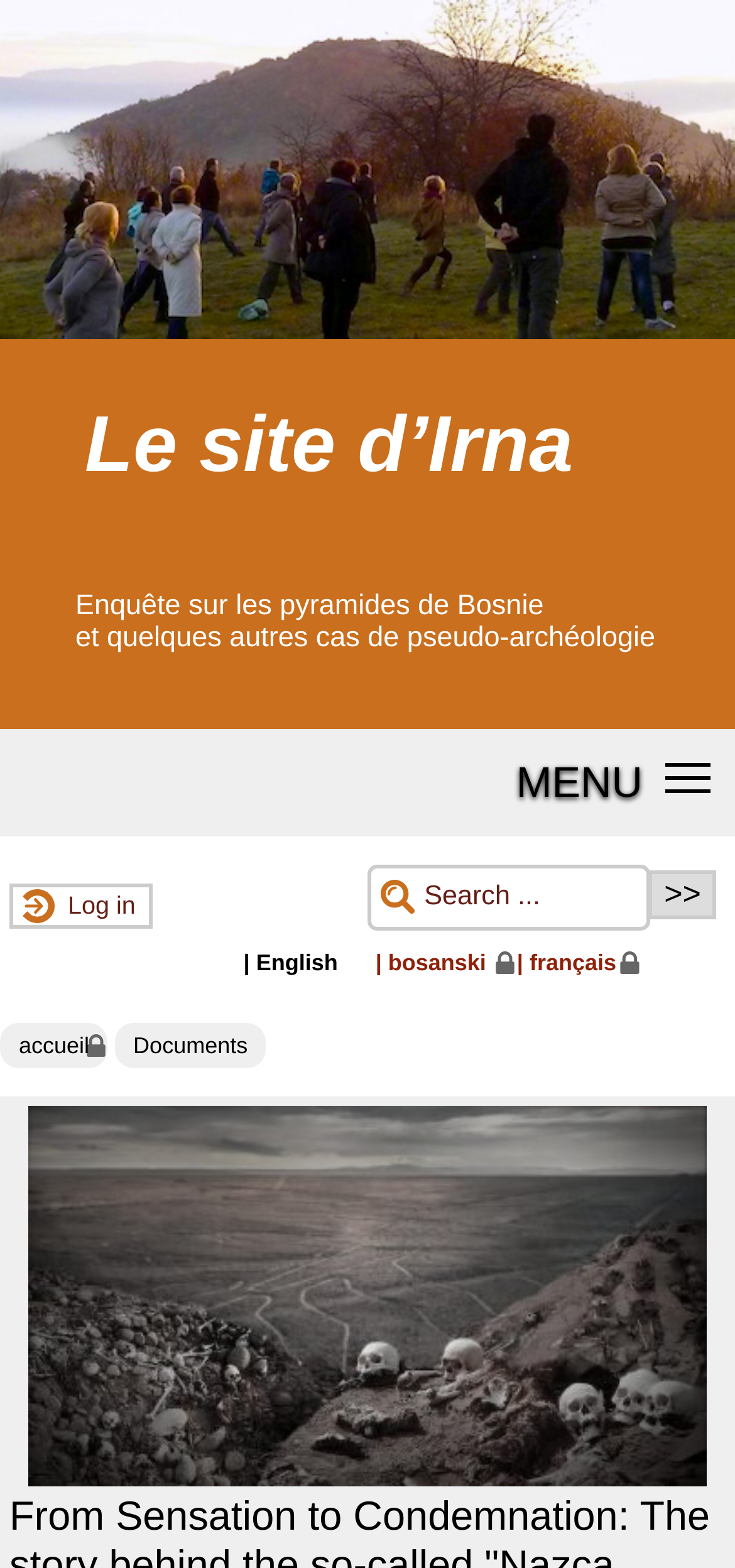Respond with a single word or phrase:
What is the title of the first article?

Enquête sur les pyramides de Bosnie